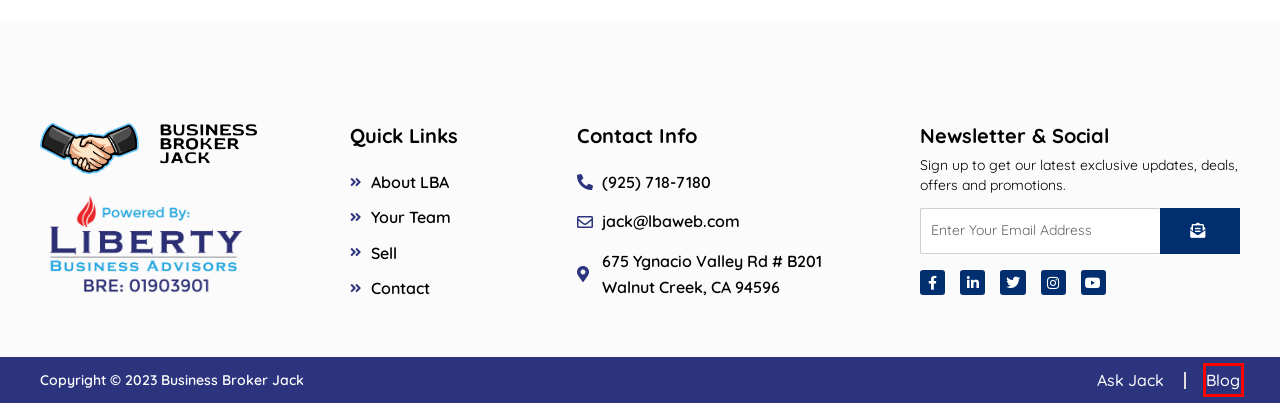You have a screenshot of a webpage with a red rectangle bounding box around an element. Identify the best matching webpage description for the new page that appears after clicking the element in the bounding box. The descriptions are:
A. About LBA – Business Broker Jack
B. Your Team – Business Broker Jack
C. Ask Jack – Business Broker Jack
D. Contact – Business Broker Jack
E. Buy – Business Broker Jack
F. Blog – Business Broker Jack
G. Sell – Business Broker Jack
H. Why Buyers Should Use Business Brokers? – Business Broker Jack

F